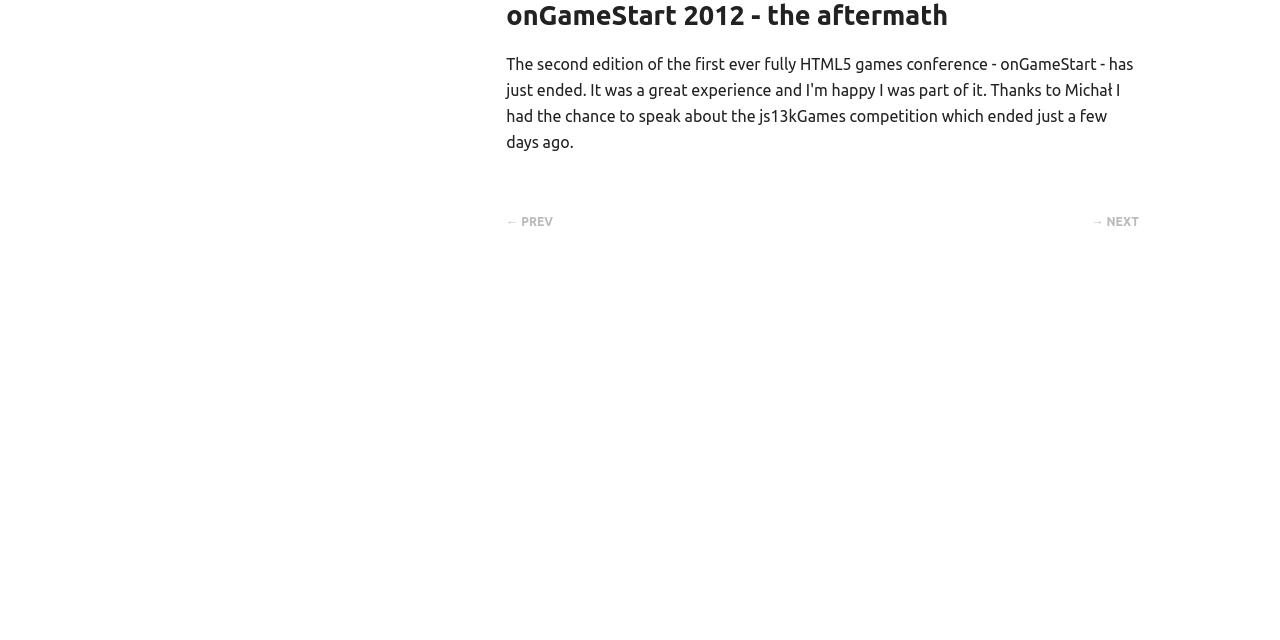Please determine the bounding box coordinates, formatted as (top-left x, top-left y, bottom-right x, bottom-right y), with all values as floating point numbers between 0 and 1. Identify the bounding box of the region described as: ← PREV

[0.396, 0.335, 0.432, 0.356]